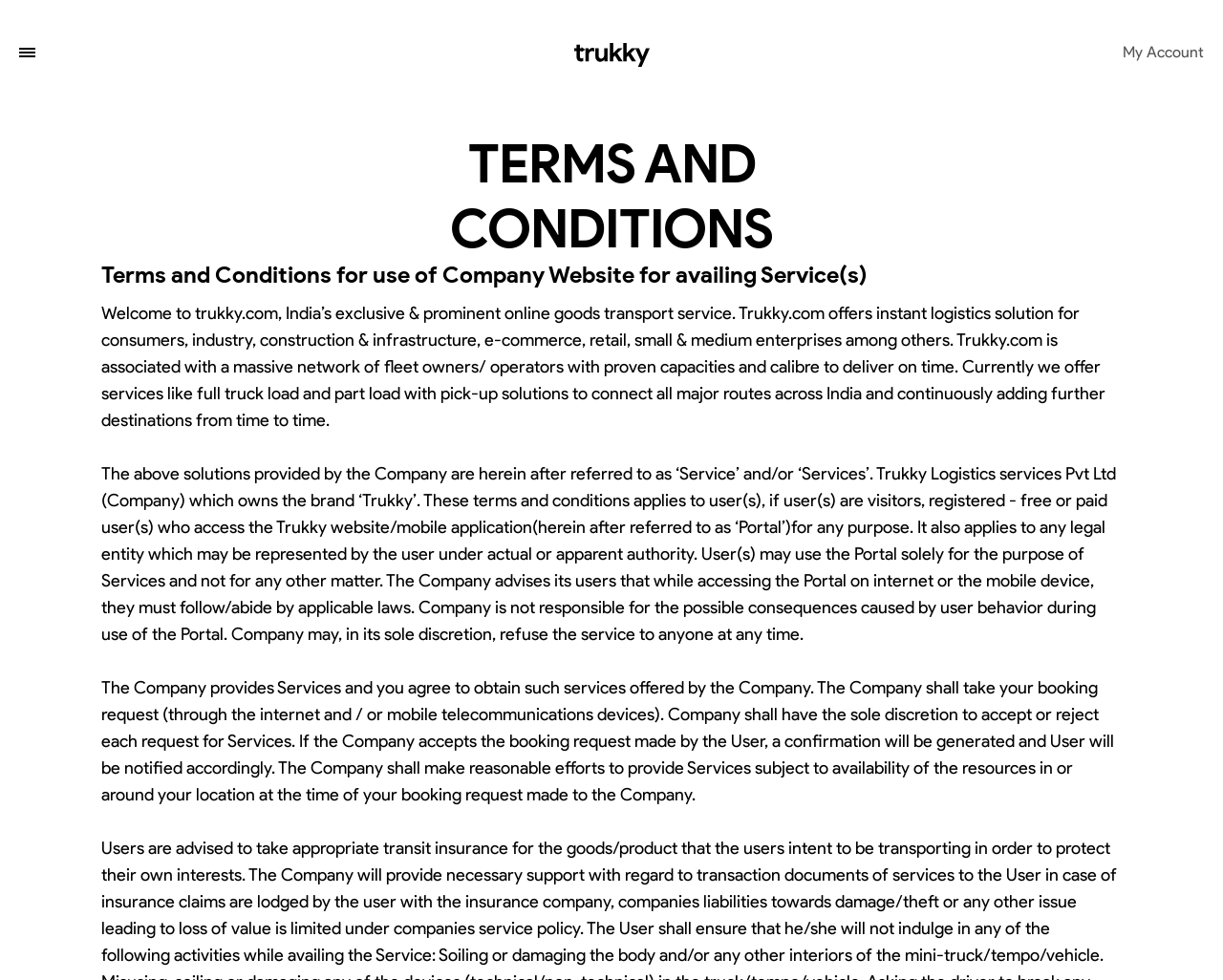What services does Trukky.com provide?
Utilize the image to construct a detailed and well-explained answer.

Trukky.com provides logistics solutions, including full truck load and part load with pick-up solutions, connecting major routes across India. The company has a massive network of fleet owners/operators with proven capacities and calibre to deliver on time.